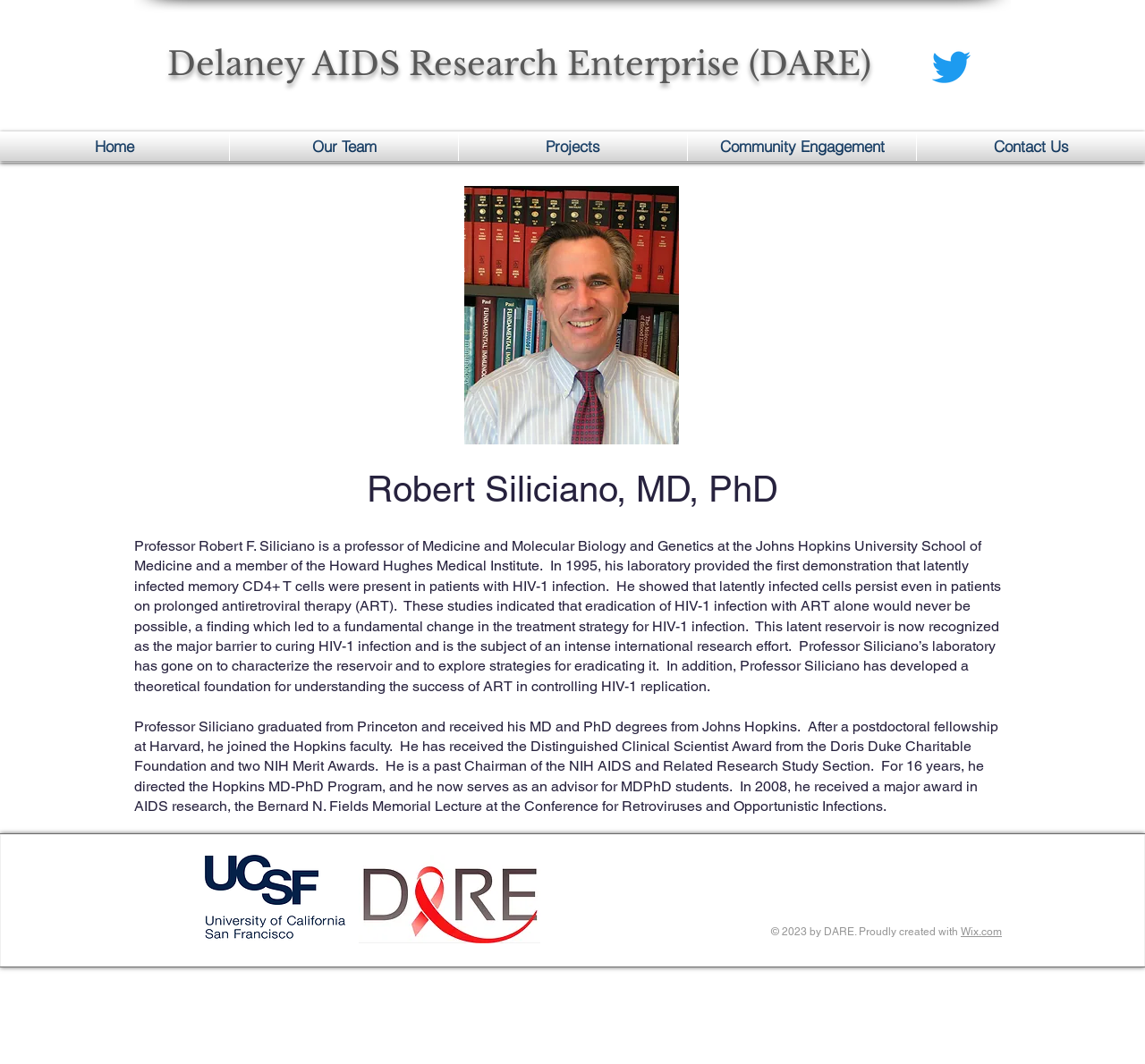What is the name of the research enterprise?
Answer the question with a single word or phrase, referring to the image.

Delaney AIDS Research Enterprise (DARE)